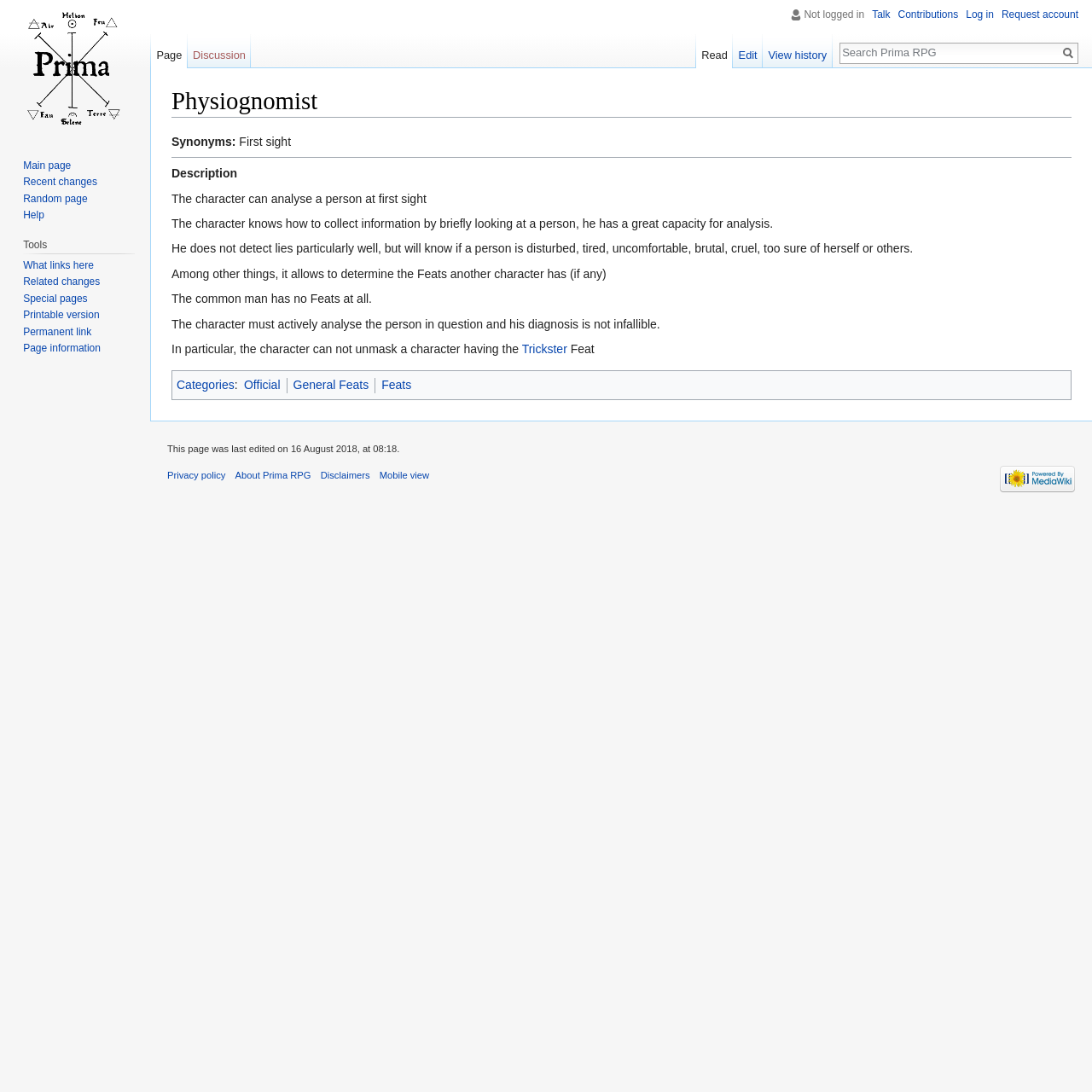Kindly determine the bounding box coordinates of the area that needs to be clicked to fulfill this instruction: "View Rico Austin's book 'My Bad Tequilla'".

None